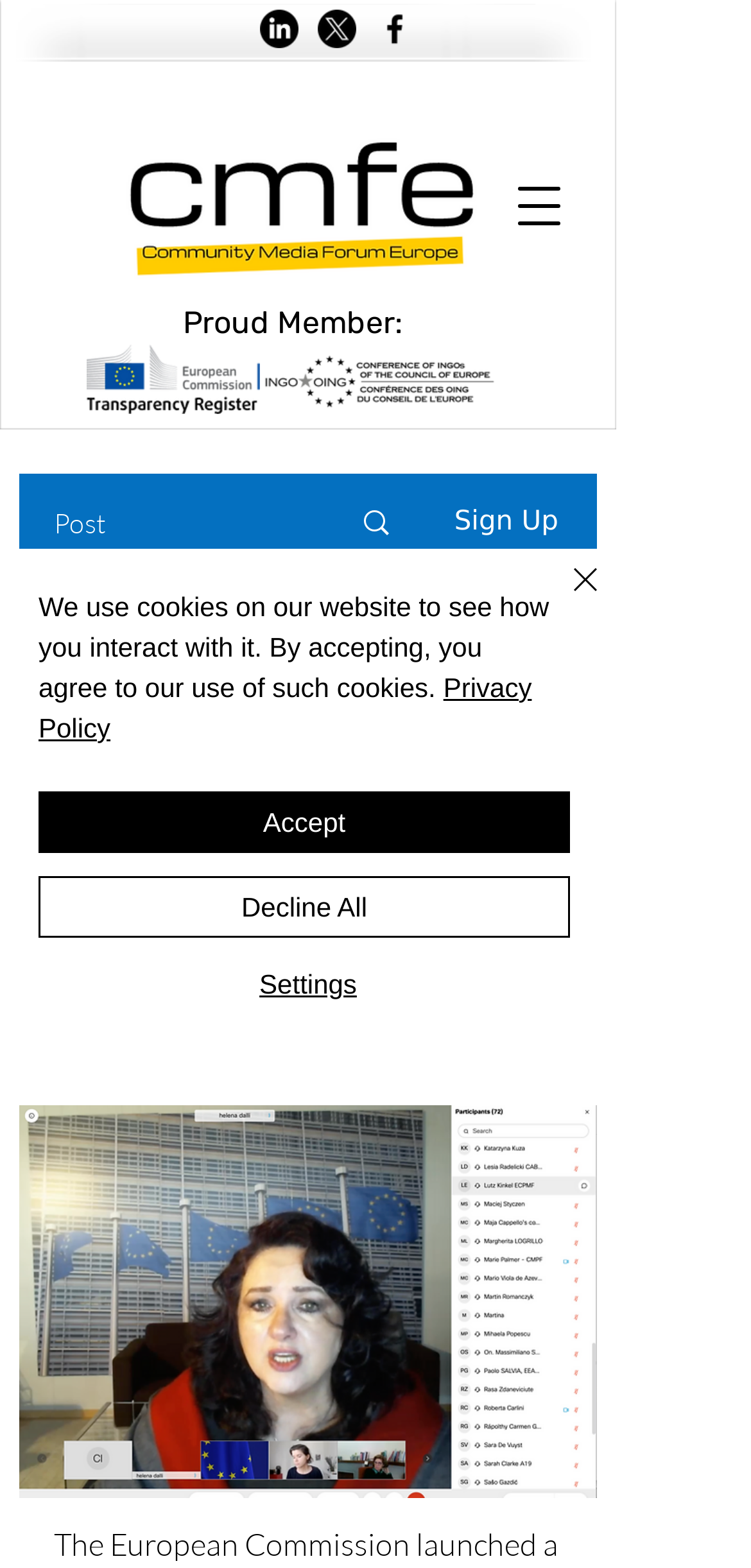Extract the bounding box coordinates for the UI element described as: "Decline All".

[0.051, 0.559, 0.759, 0.598]